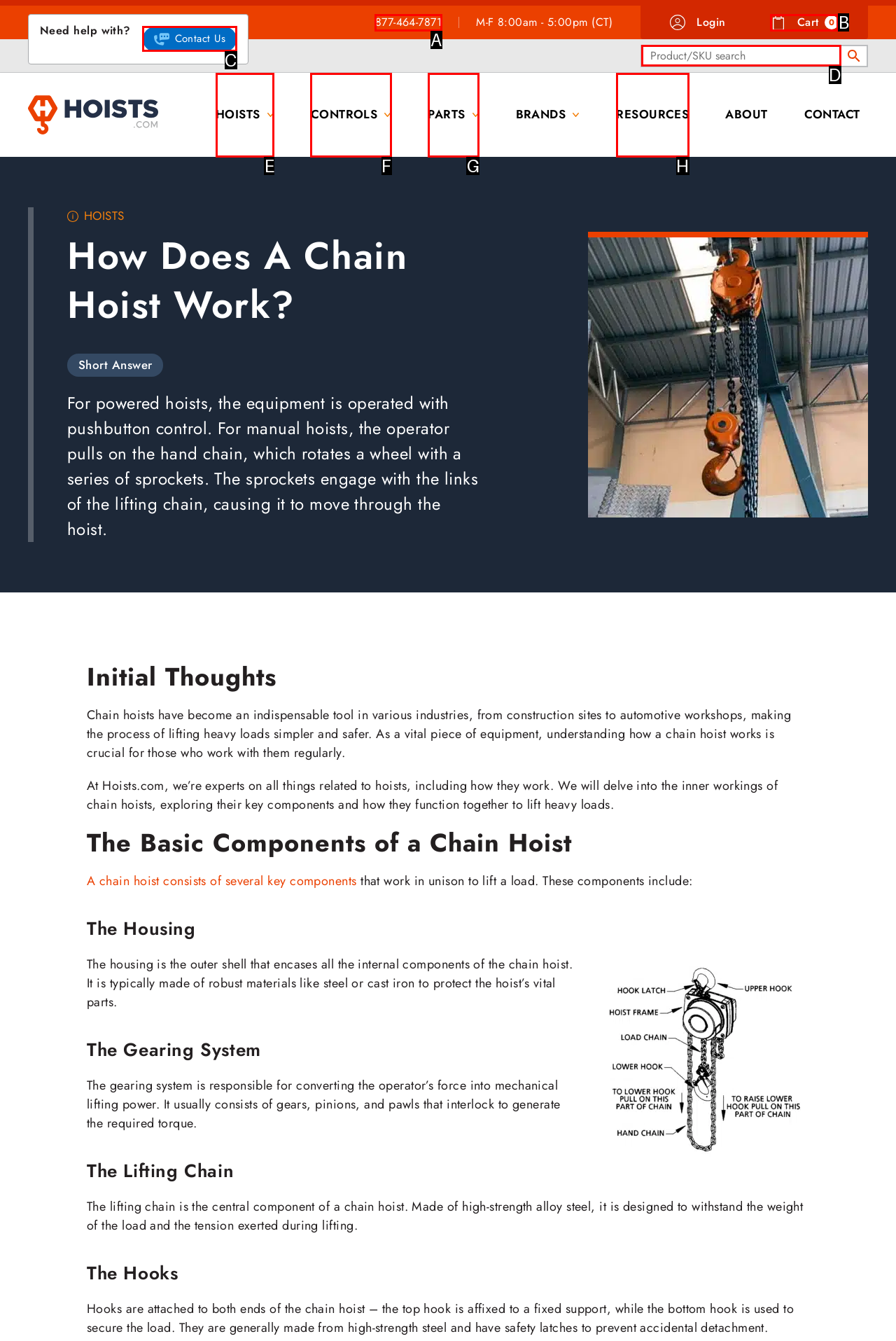Point out the option that aligns with the description: 877-464-7871
Provide the letter of the corresponding choice directly.

A